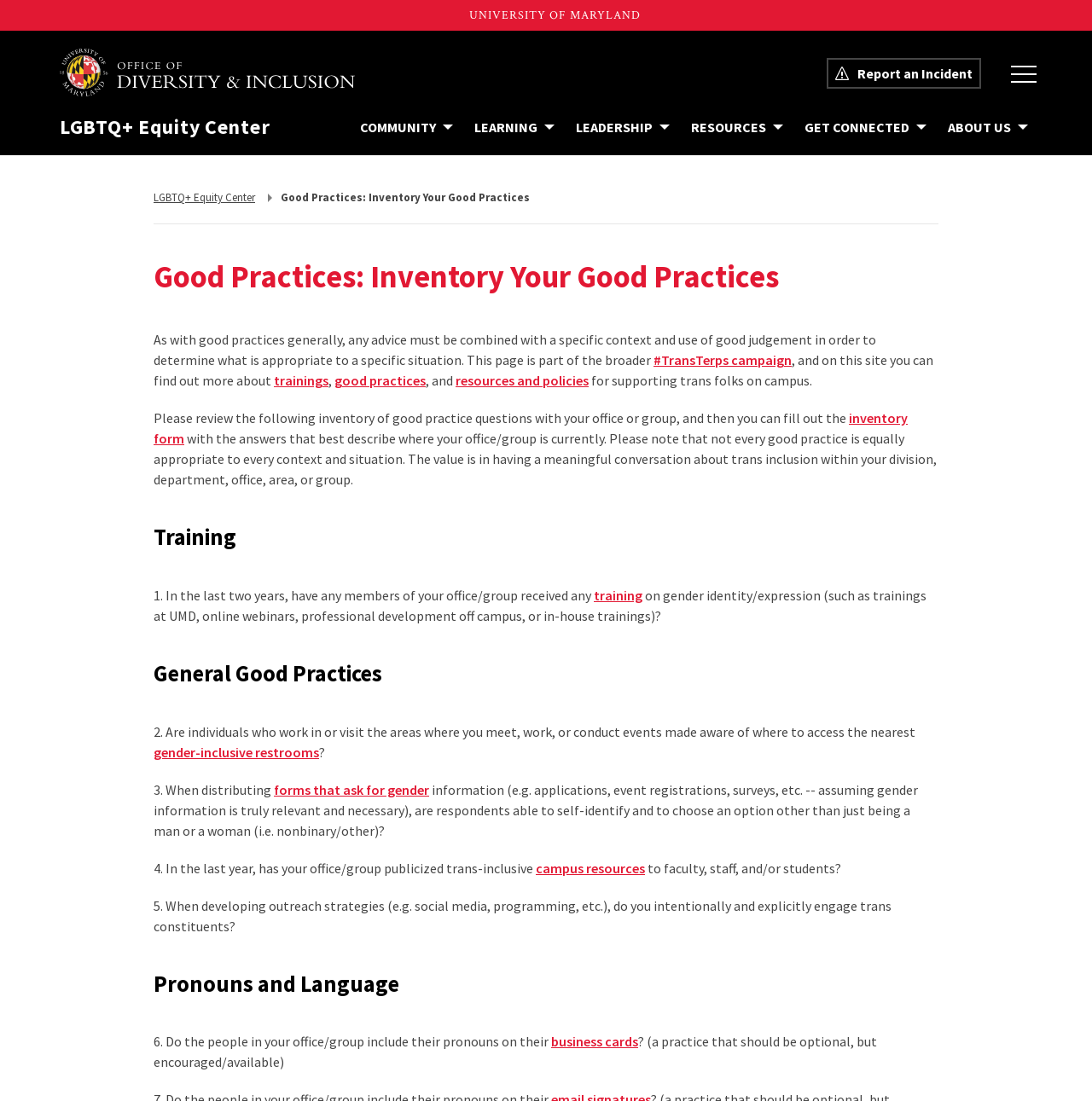What is the purpose of the inventory form?
Using the visual information from the image, give a one-word or short-phrase answer.

To describe office/group's current state